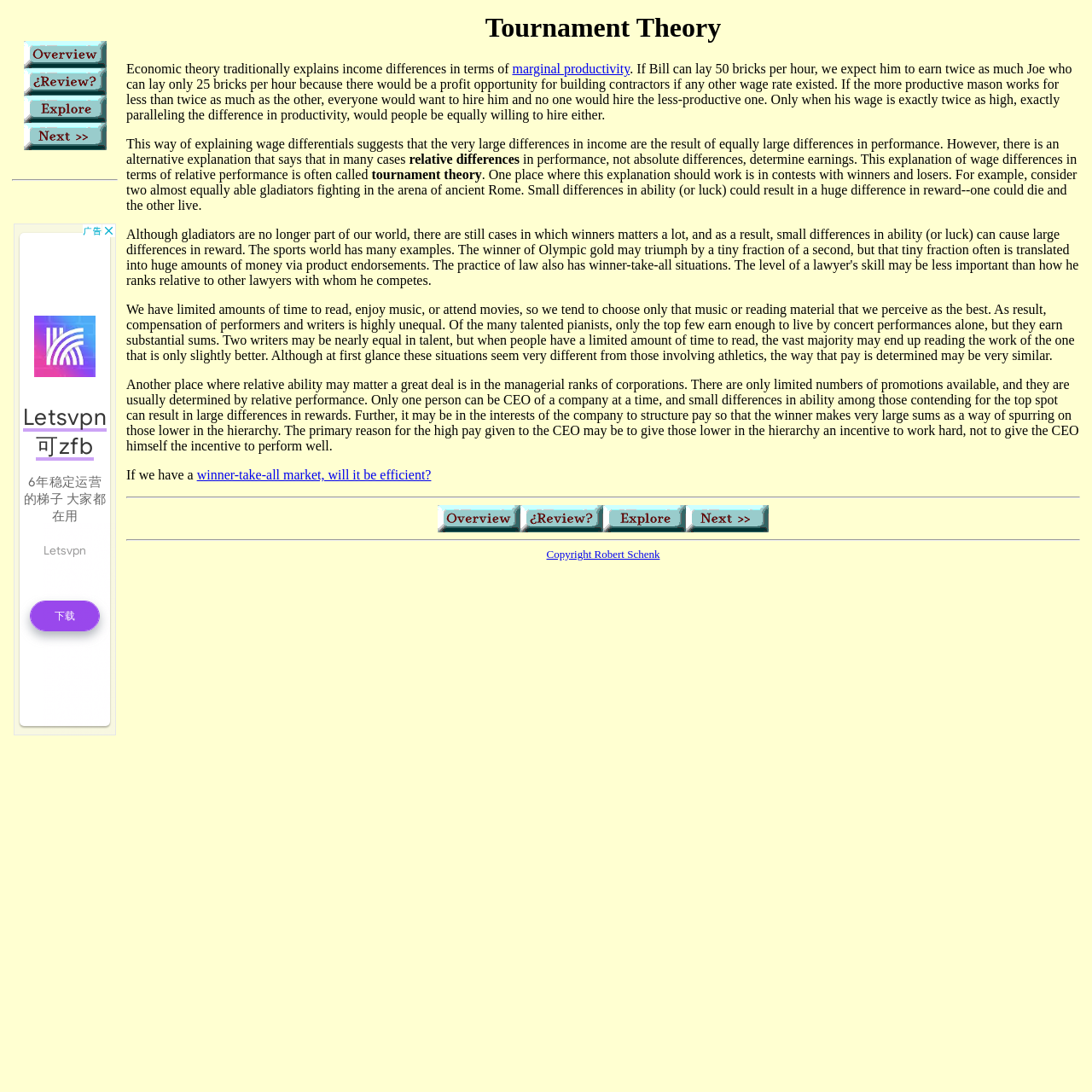Identify the bounding box coordinates of the section that should be clicked to achieve the task described: "Explore the concept of 'winner-take-all market'".

[0.18, 0.428, 0.395, 0.442]